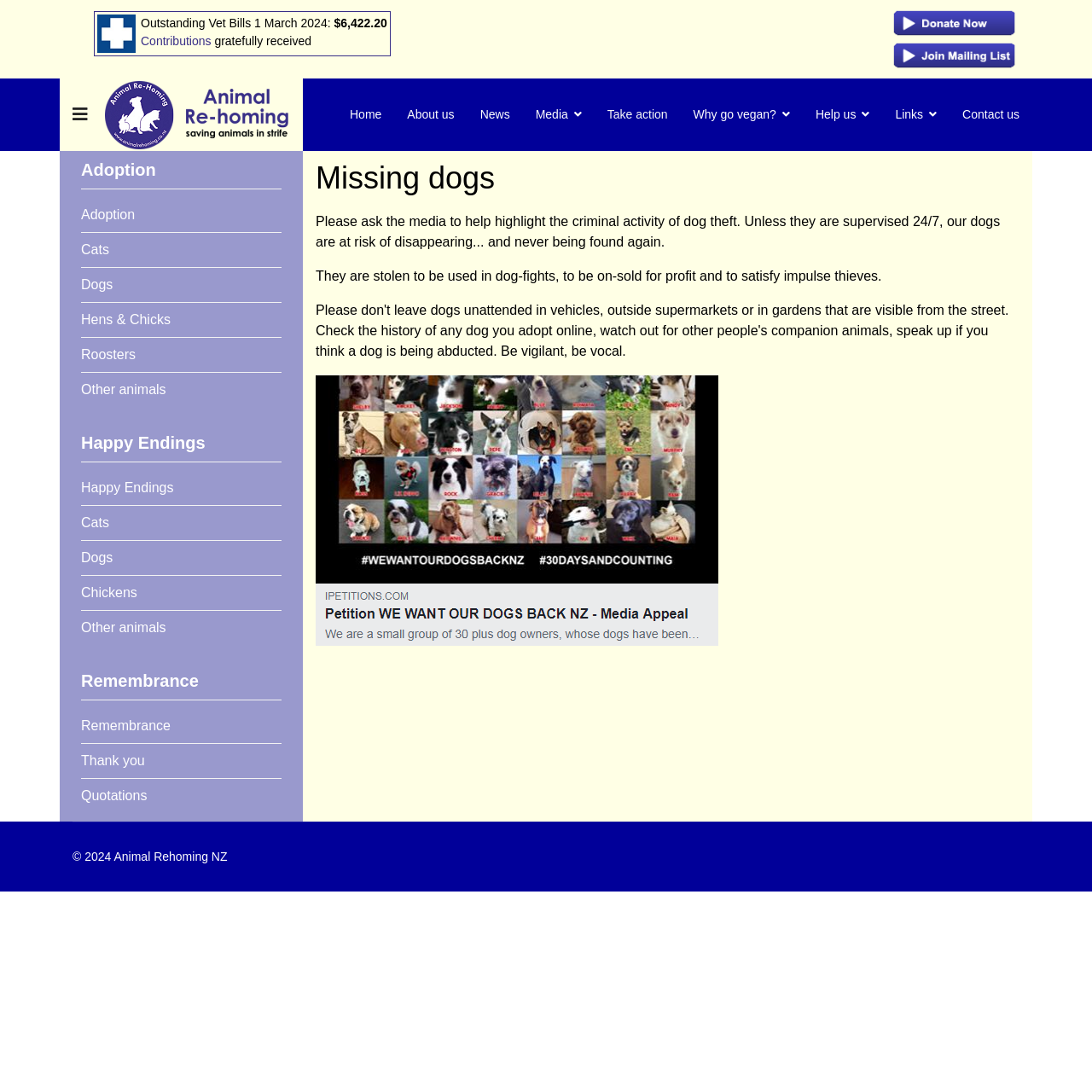Determine the bounding box coordinates of the region that needs to be clicked to achieve the task: "Navigate to the 'About us' page".

[0.361, 0.072, 0.428, 0.138]